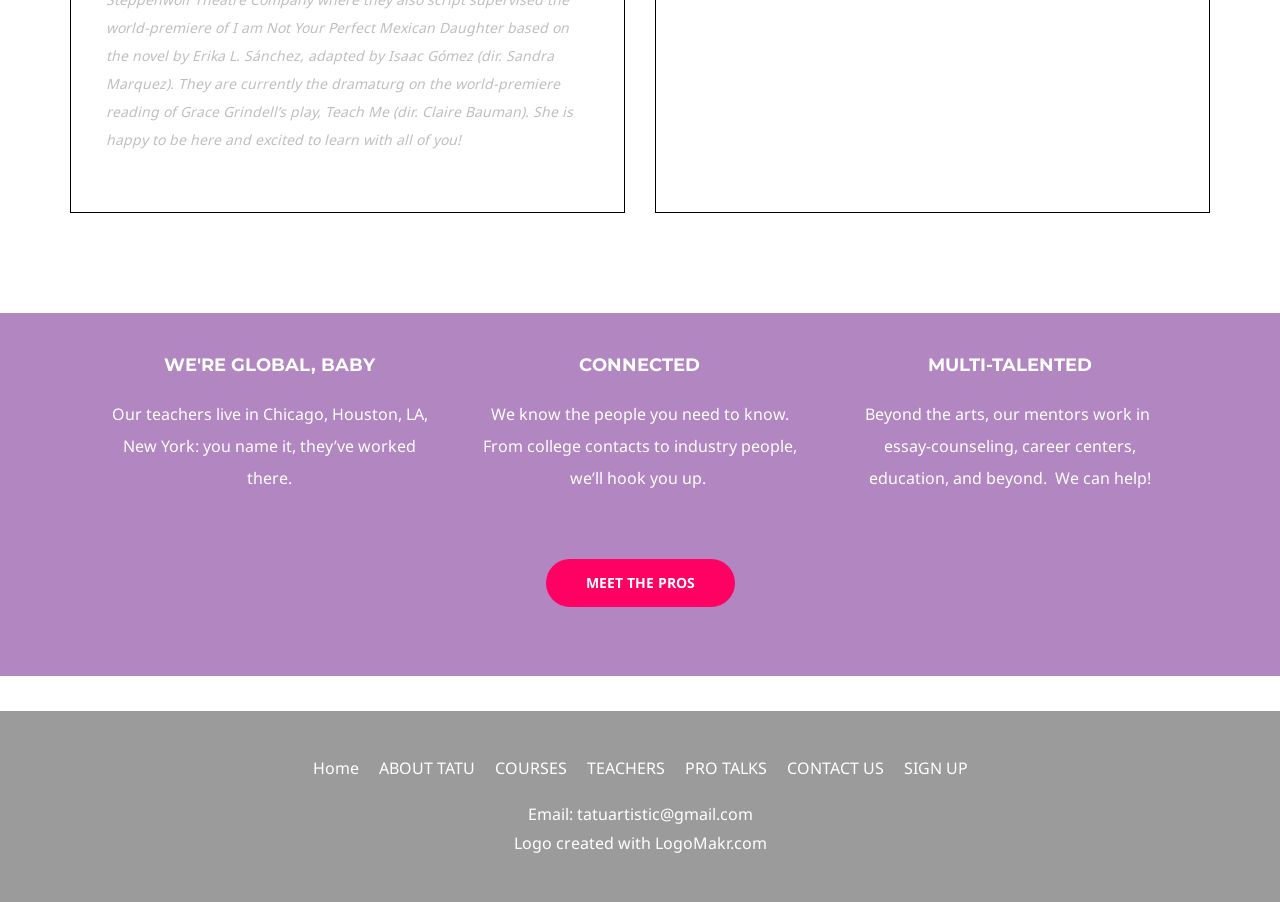What is the profession of the teachers mentioned on the webpage?
Using the image provided, answer with just one word or phrase.

arts, essay-counseling, career centers, education